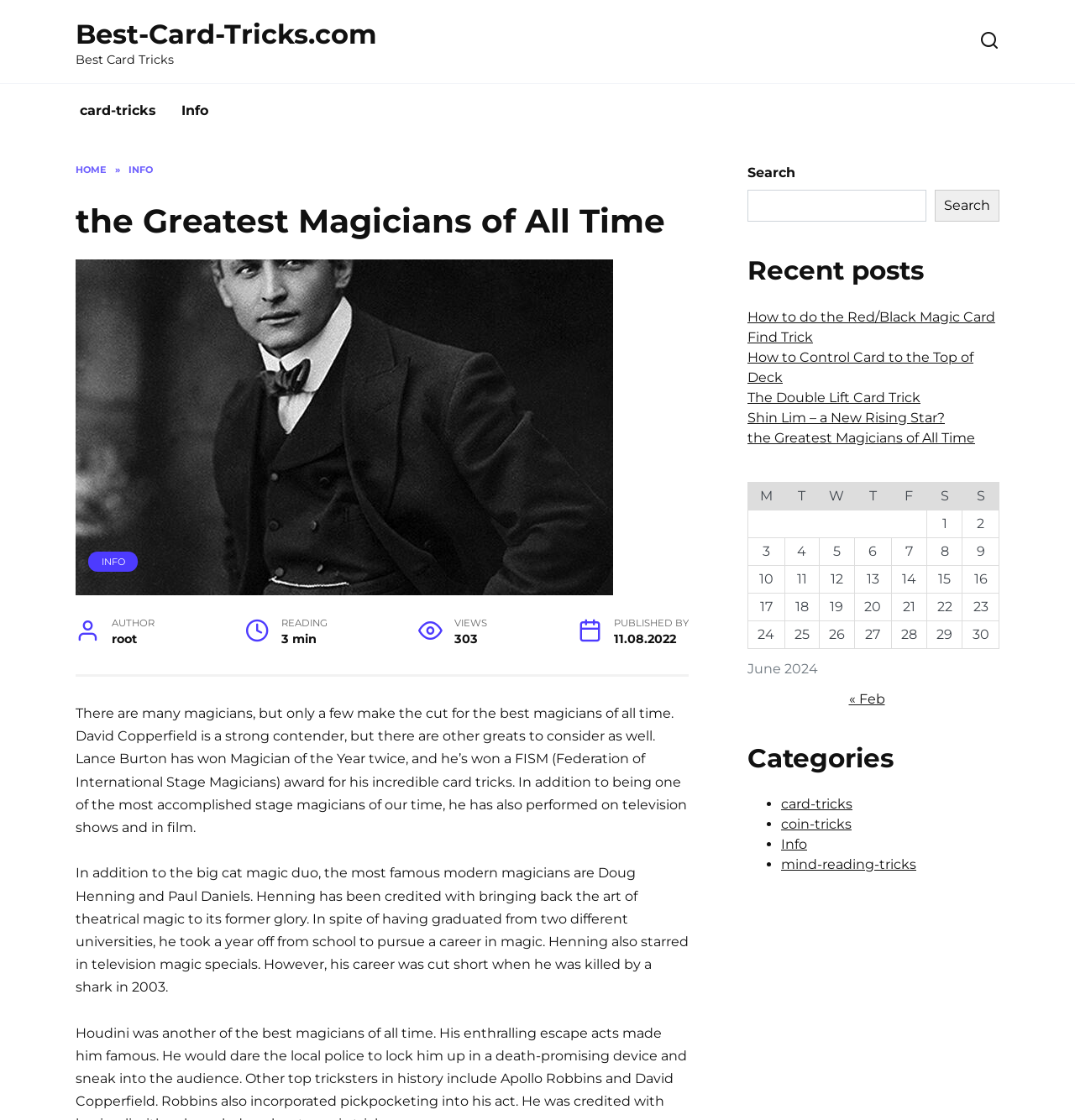Specify the bounding box coordinates of the element's region that should be clicked to achieve the following instruction: "View recent posts". The bounding box coordinates consist of four float numbers between 0 and 1, in the format [left, top, right, bottom].

[0.695, 0.228, 0.93, 0.256]